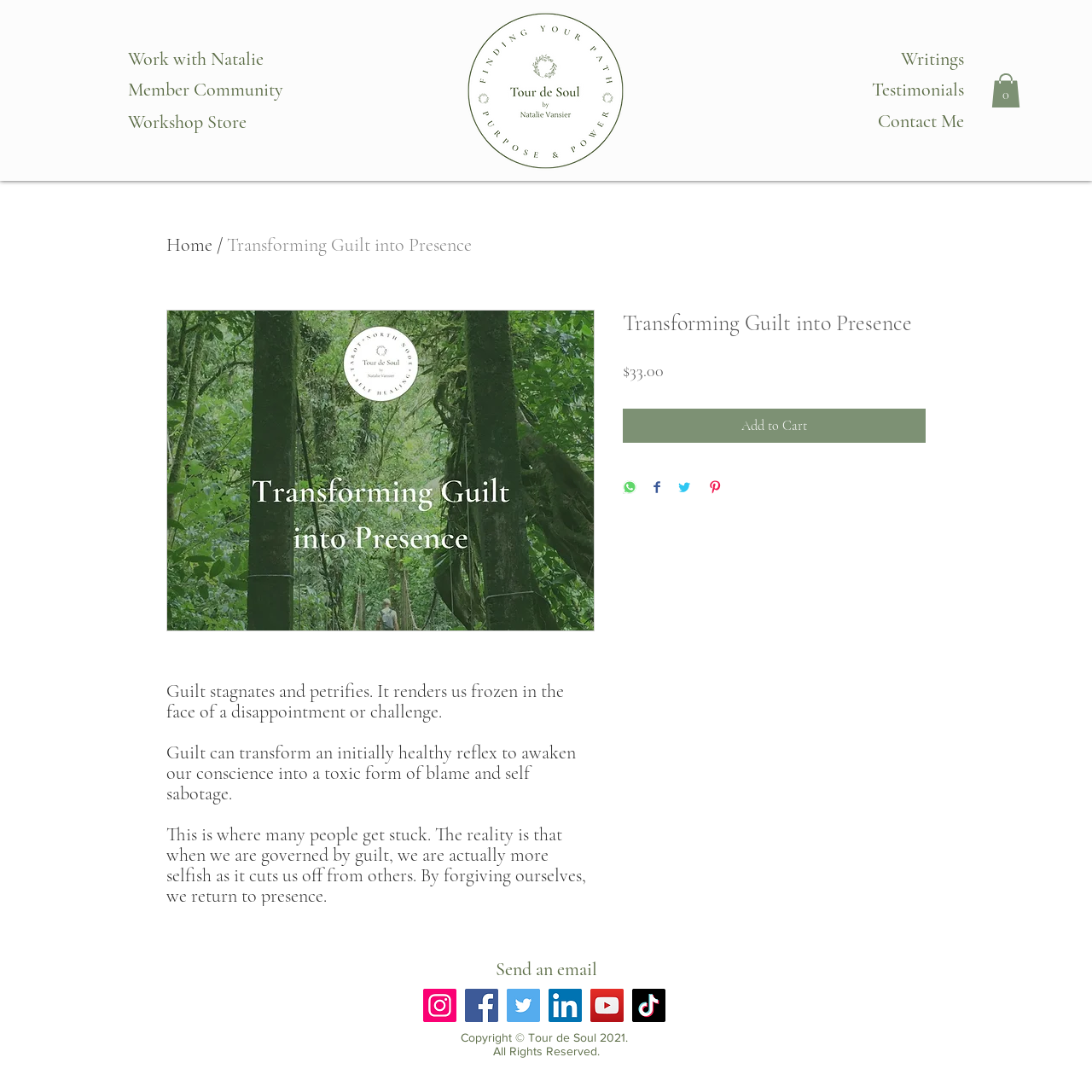Provide the bounding box coordinates for the specified HTML element described in this description: "Home". The coordinates should be four float numbers ranging from 0 to 1, in the format [left, top, right, bottom].

[0.152, 0.214, 0.195, 0.234]